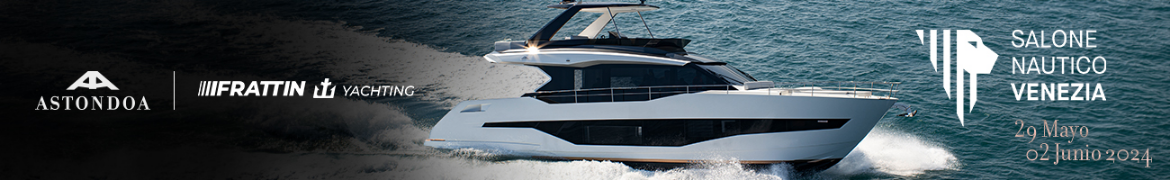Explain the image in a detailed way.

The image features a sleek, modern yacht navigating through shimmering waters, embodying luxury and sophistication. To the left, the logos of "ASTONDOA" and "FRATTIN YATCHTING" are displayed prominently, representing esteemed brands in the yachting industry. On the right, the event name "SALONE NAUTICO VENEZIA" is featured, indicating a prestigious boat show taking place from May 29 to June 2, 2024. The juxtaposition of the yacht with the graphic elements creates a visually striking invitation to marine enthusiasts, highlighting the elegance of the event and the vessels showcased.